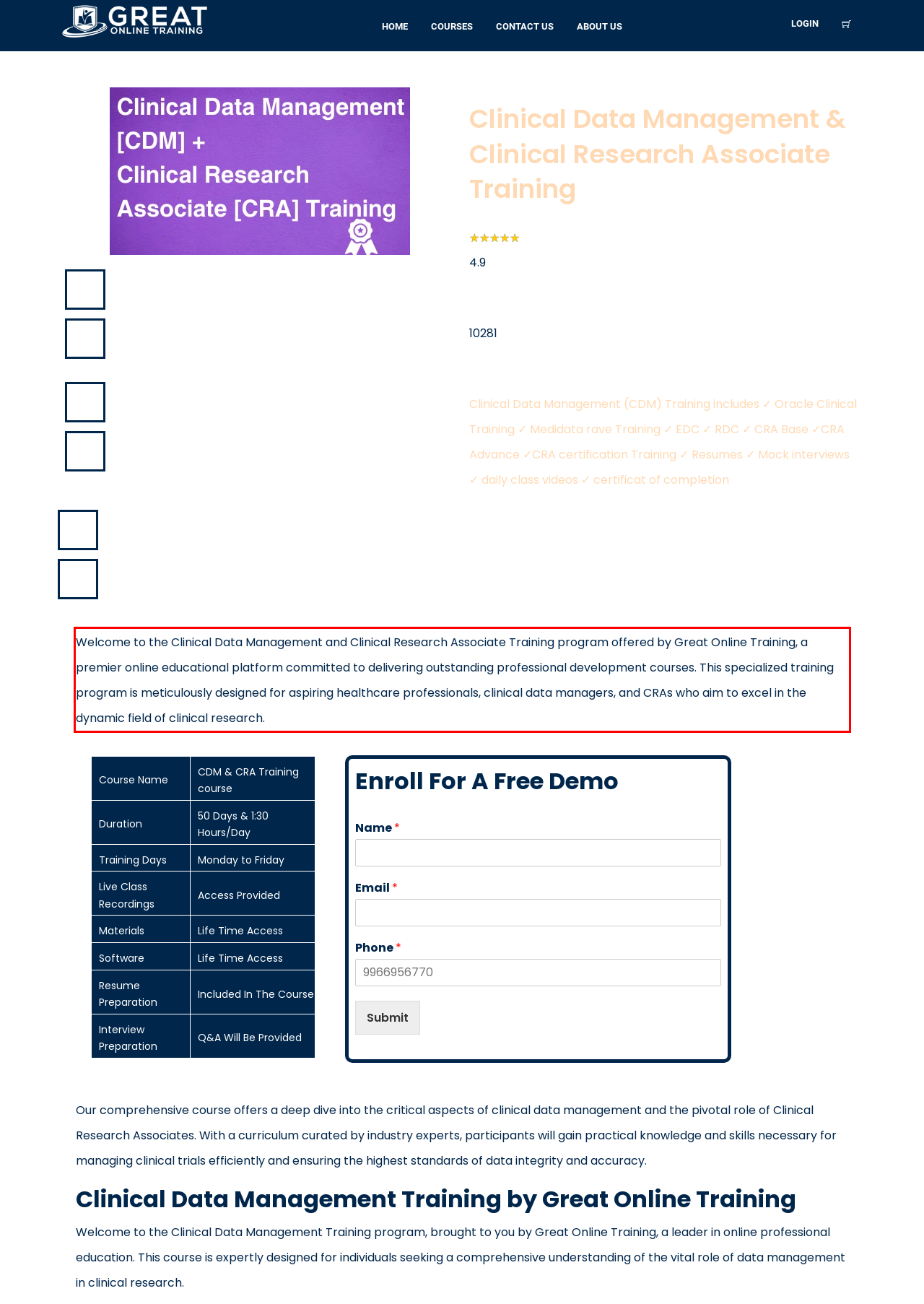Please perform OCR on the UI element surrounded by the red bounding box in the given webpage screenshot and extract its text content.

Welcome to the Clinical Data Management and Clinical Research Associate Training program offered by Great Online Training, a premier online educational platform committed to delivering outstanding professional development courses. This specialized training program is meticulously designed for aspiring healthcare professionals, clinical data managers, and CRAs who aim to excel in the dynamic field of clinical research.